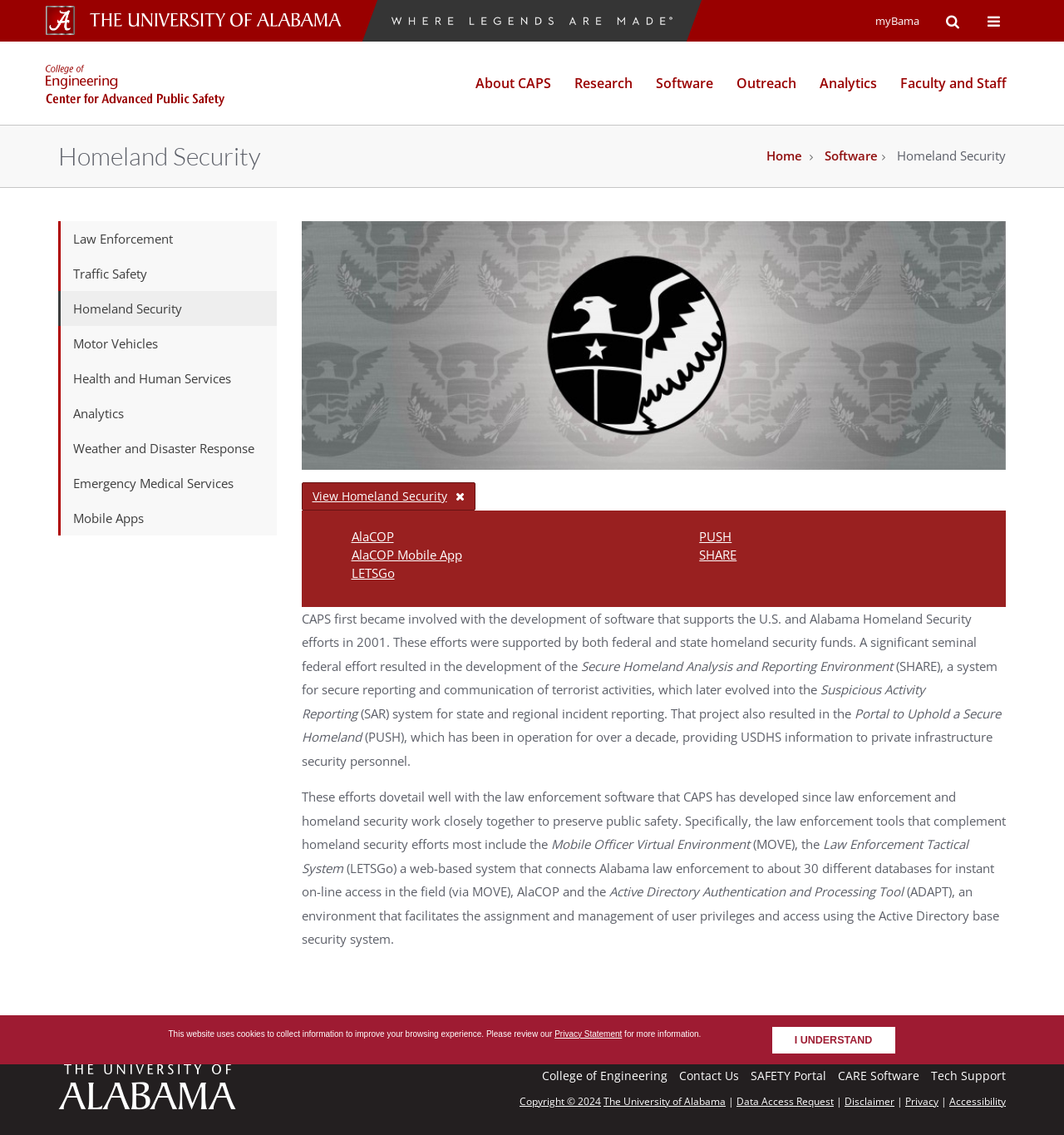Can you pinpoint the bounding box coordinates for the clickable element required for this instruction: "Click the 'Software' link"? The coordinates should be four float numbers between 0 and 1, i.e., [left, top, right, bottom].

[0.775, 0.13, 0.825, 0.144]